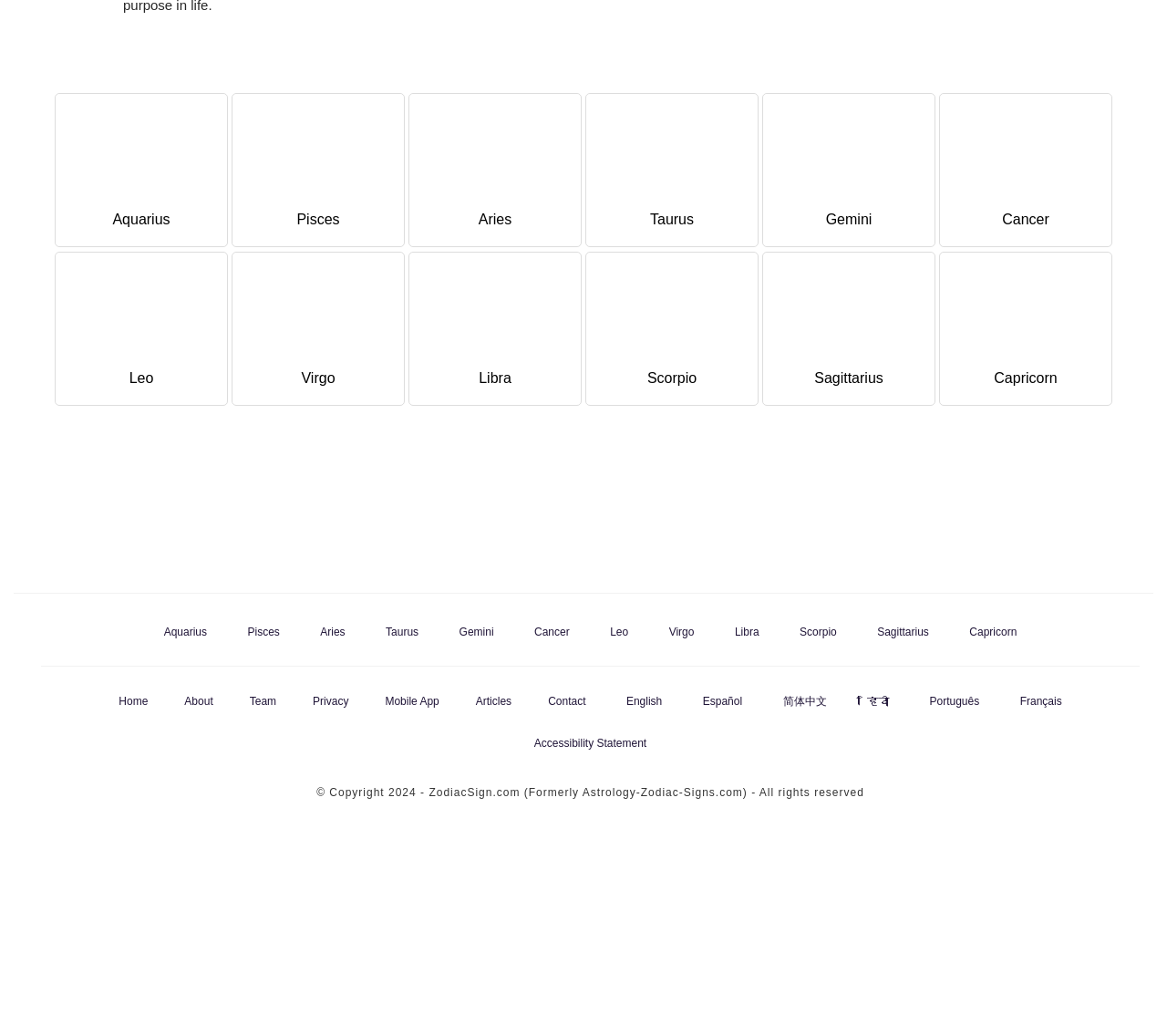Find the bounding box coordinates of the element to click in order to complete the given instruction: "Select Español language."

[0.594, 0.666, 0.644, 0.687]